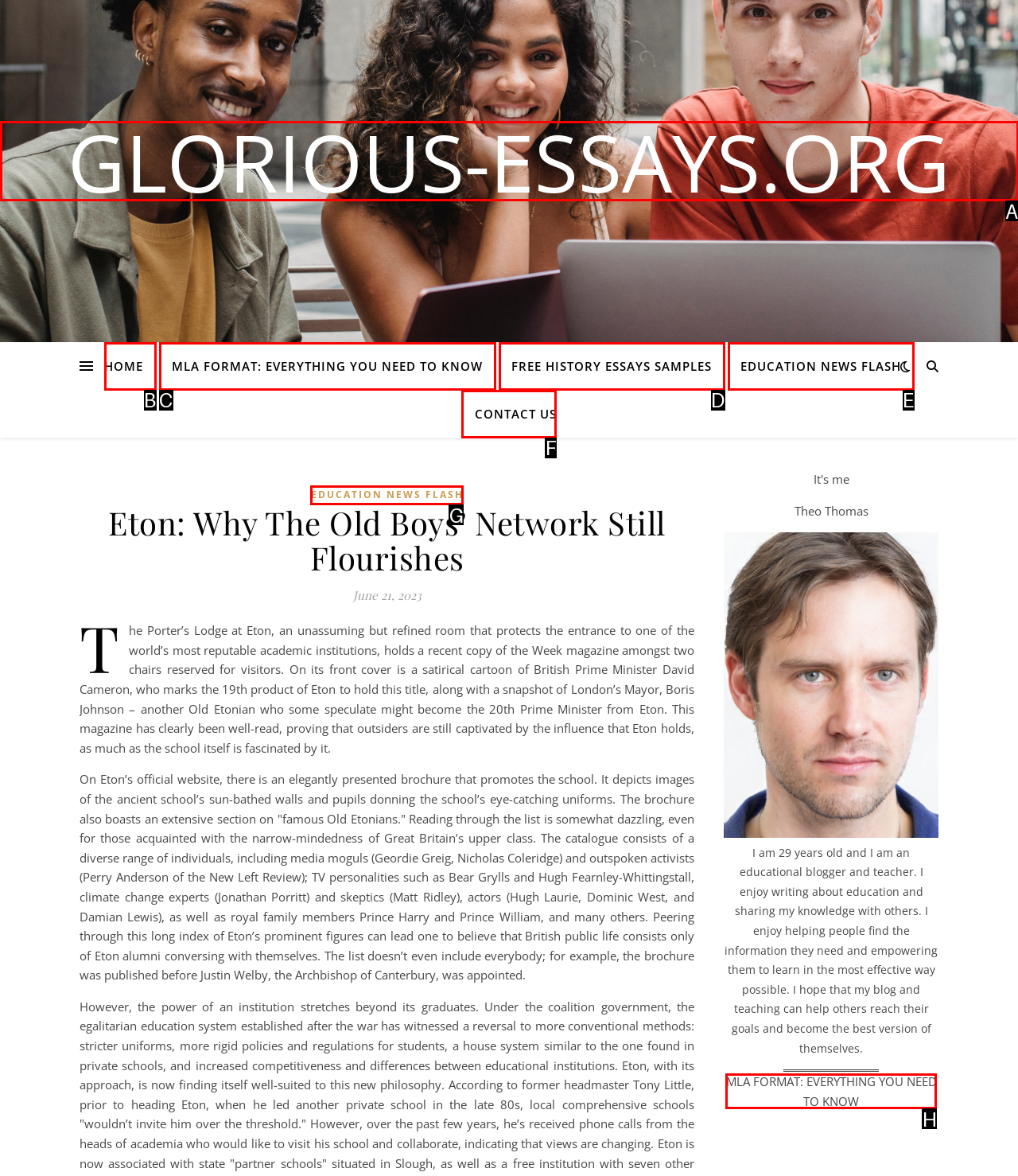Using the description: News & Topics, find the HTML element that matches it. Answer with the letter of the chosen option.

None